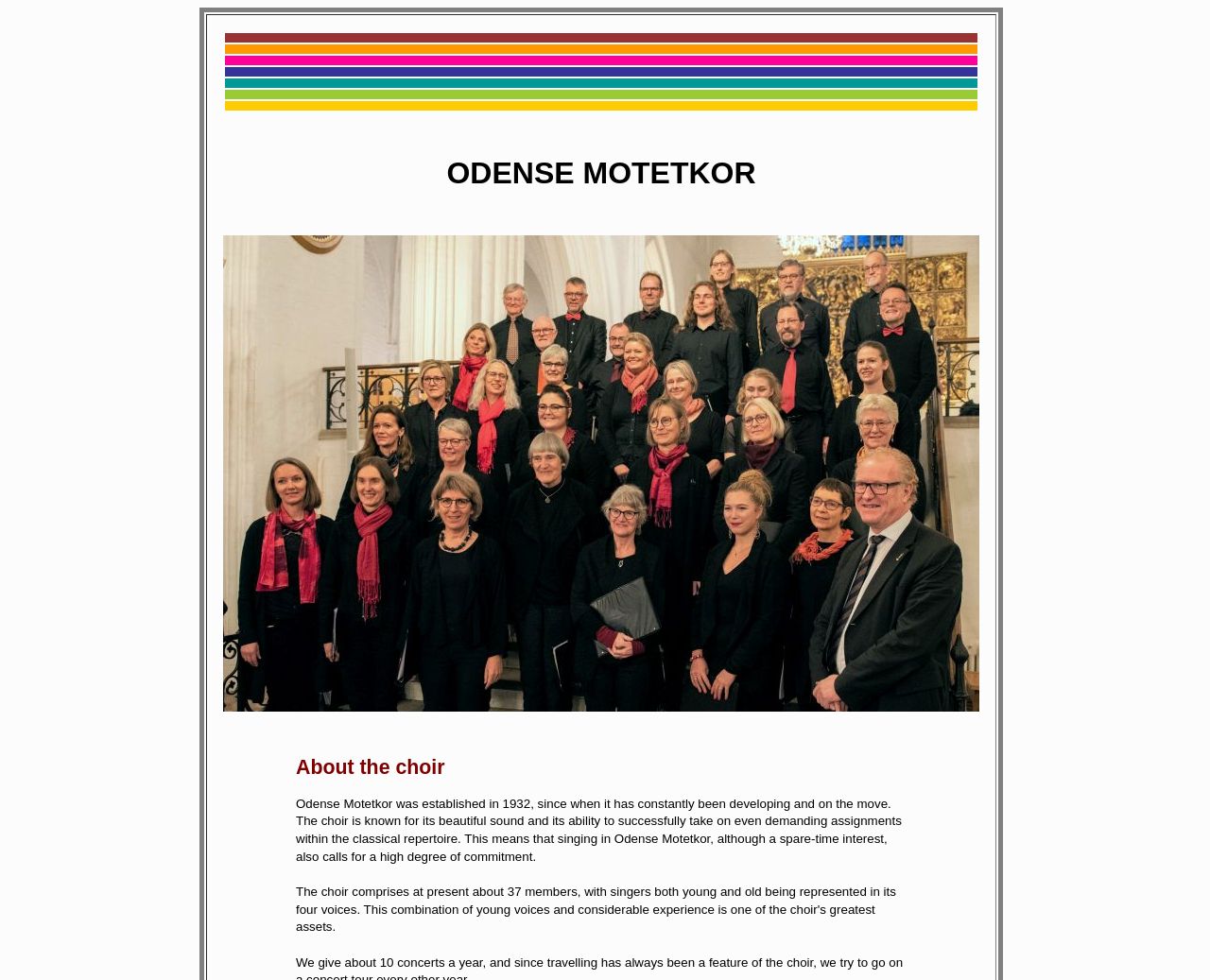What is the text of the heading?
Ensure your answer is thorough and detailed.

I found a heading element with the text 'ODENSE MOTETKOR' within a LayoutTableCell element. This heading is likely a title or main heading of the webpage.